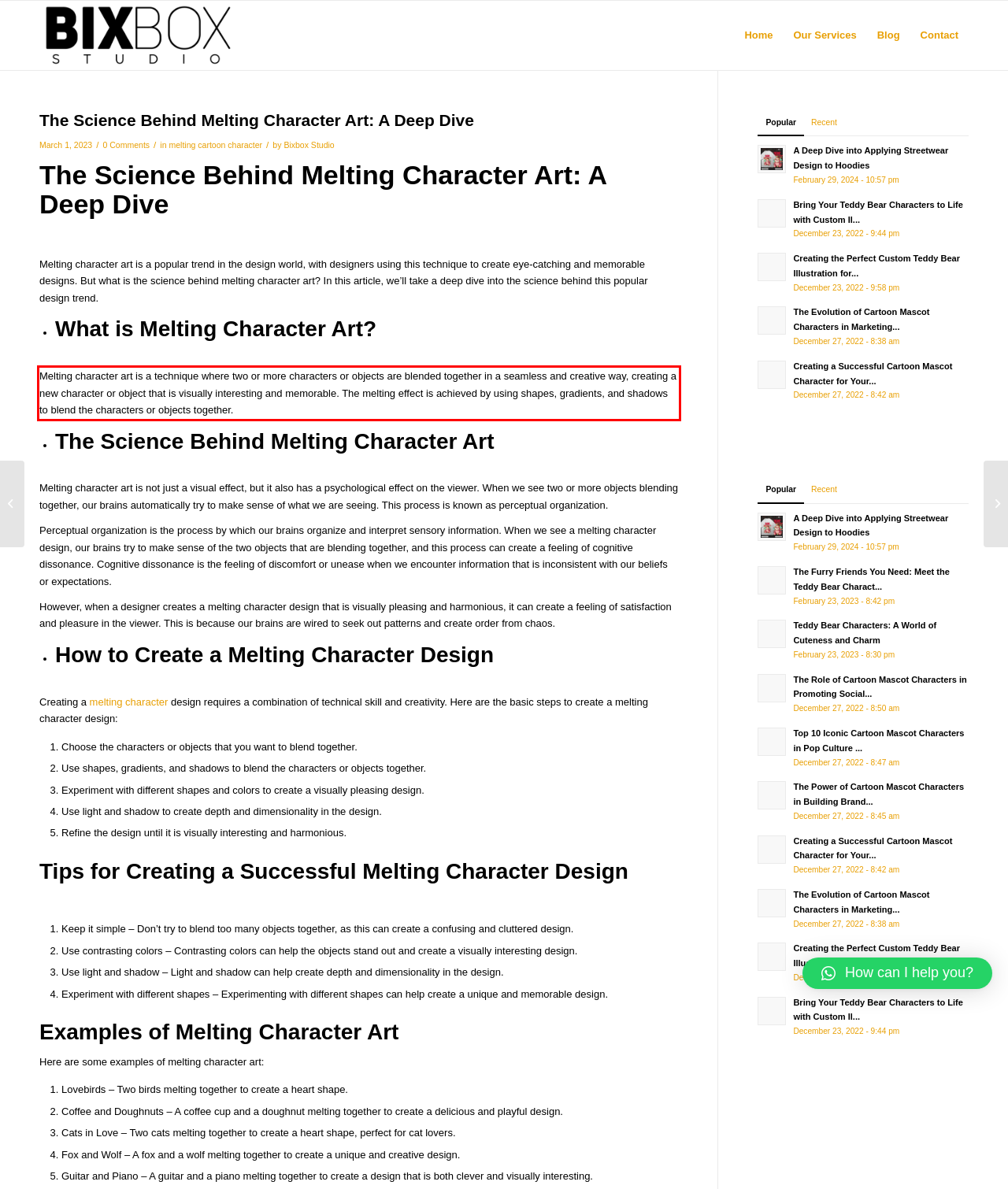Using OCR, extract the text content found within the red bounding box in the given webpage screenshot.

Melting character art is a technique where two or more characters or objects are blended together in a seamless and creative way, creating a new character or object that is visually interesting and memorable. The melting effect is achieved by using shapes, gradients, and shadows to blend the characters or objects together.